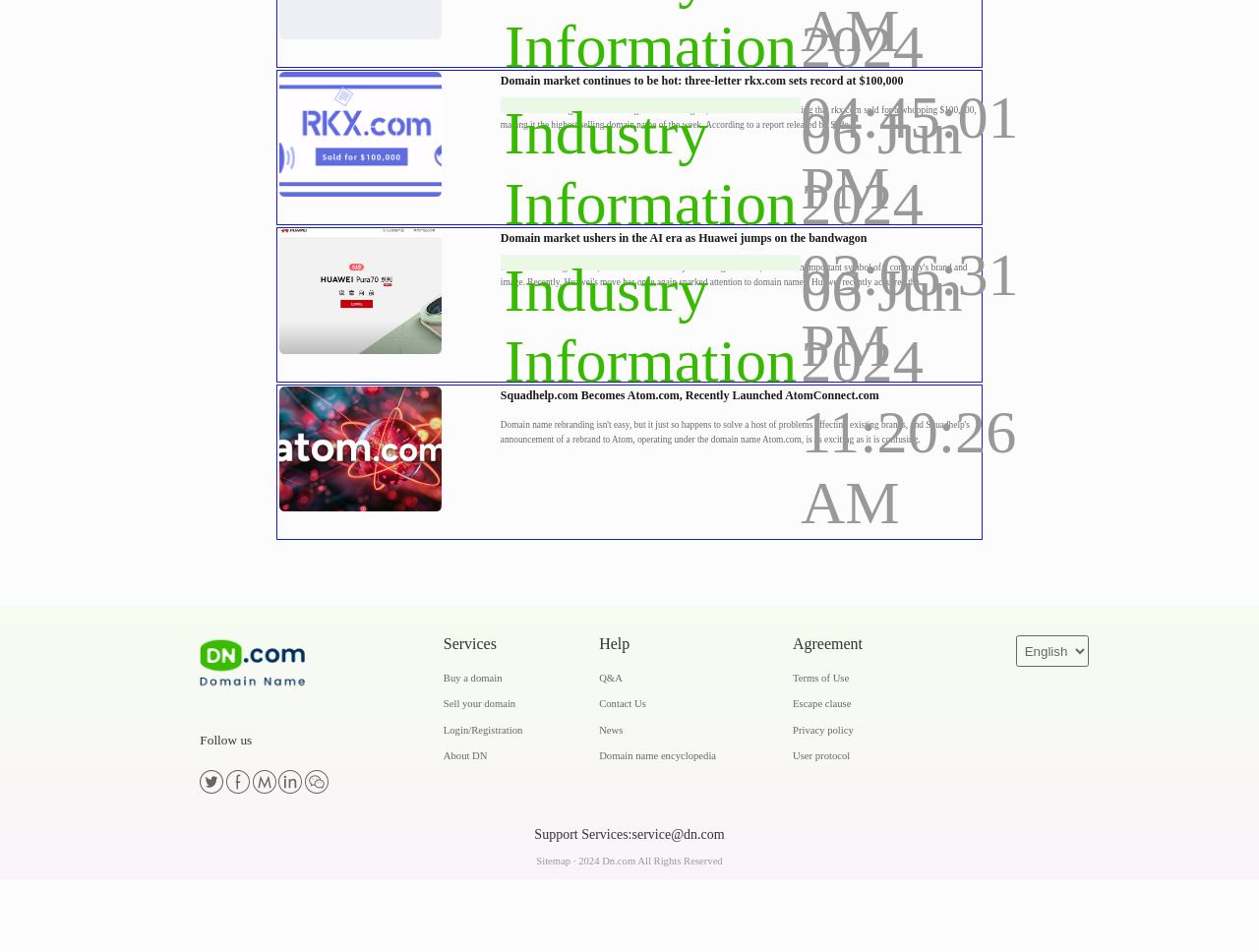Locate the bounding box coordinates of the element you need to click to accomplish the task described by this instruction: "Contact us".

[0.476, 0.81, 0.513, 0.821]